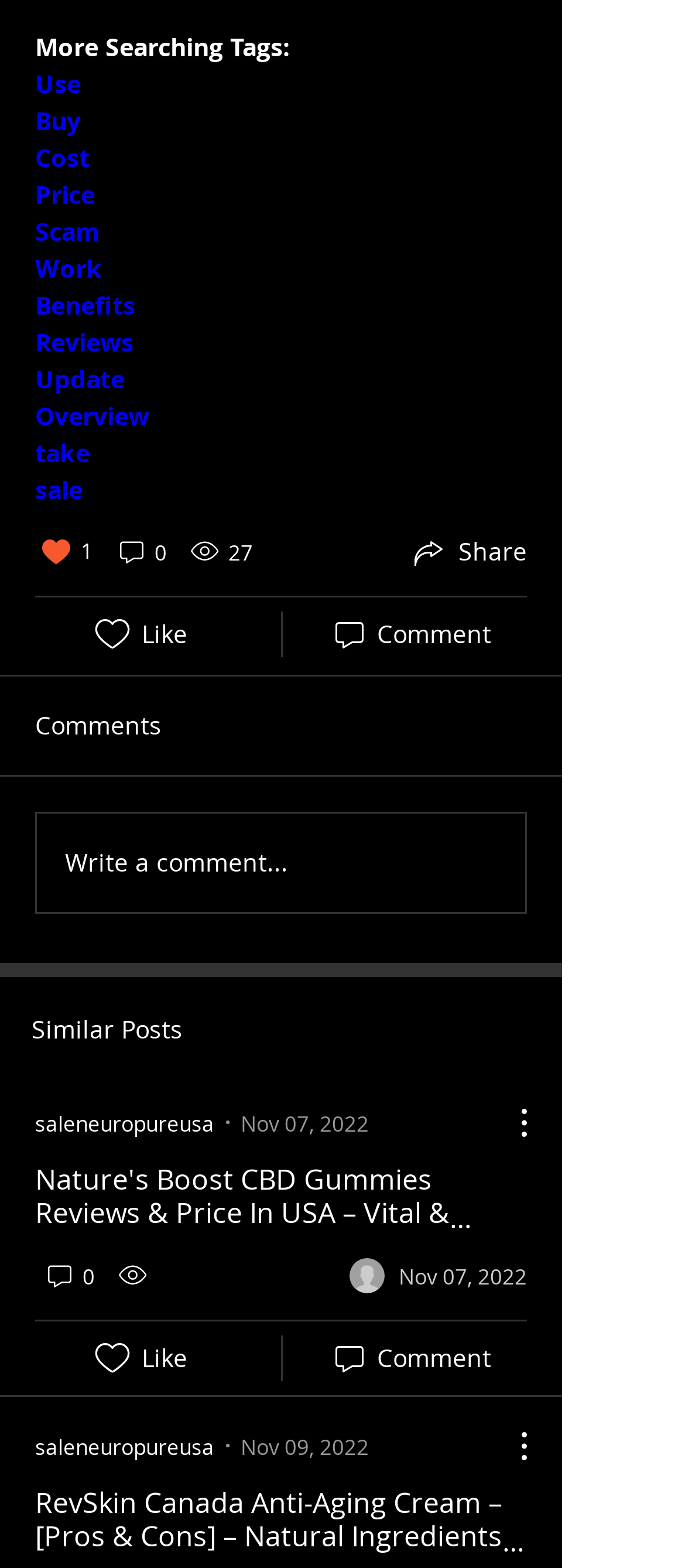What is the category of the second article?
Respond with a short answer, either a single word or a phrase, based on the image.

Anti-Aging Cream